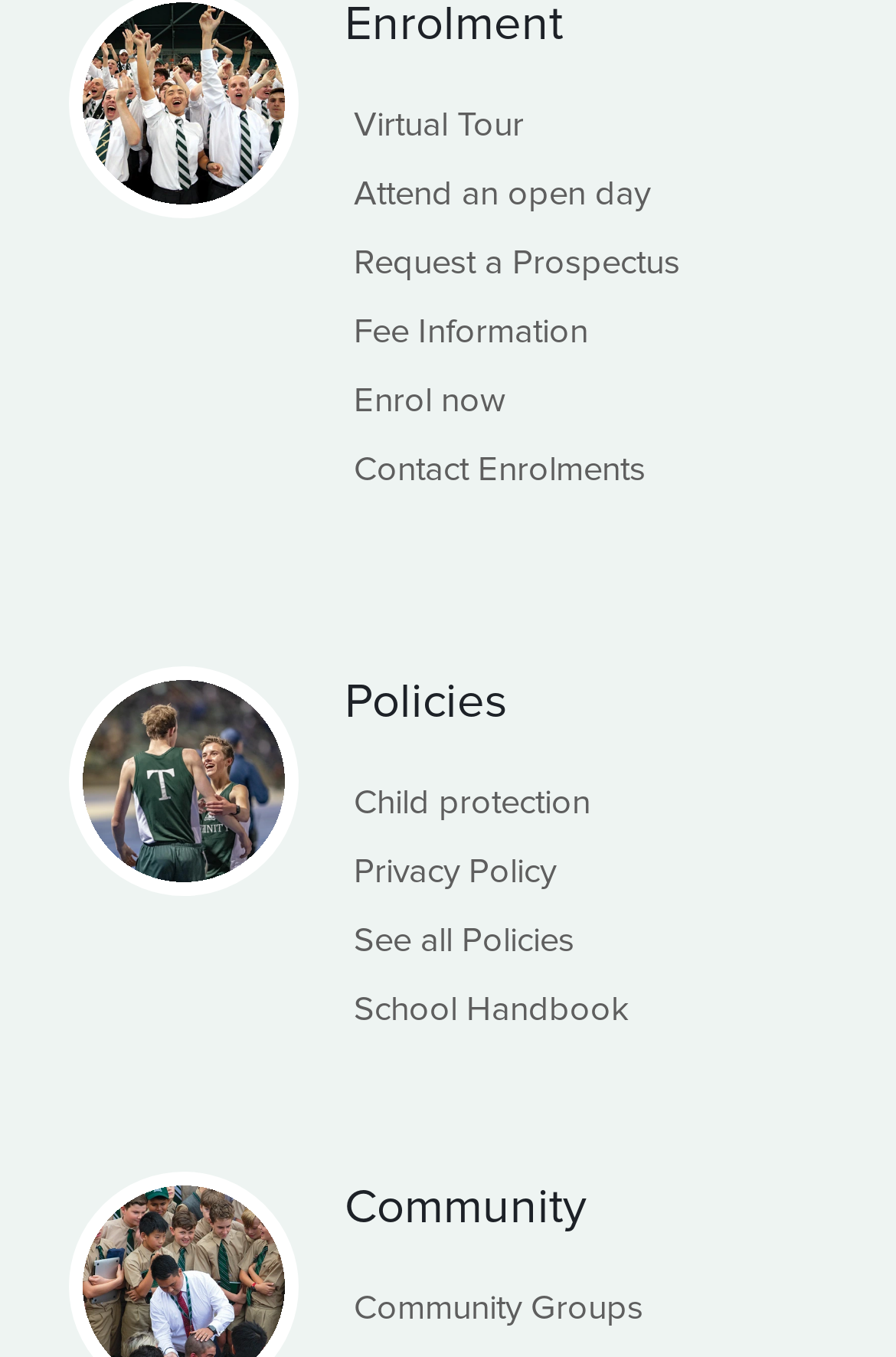What is the last link under Community?
Using the image, answer in one word or phrase.

Delmar Gallery